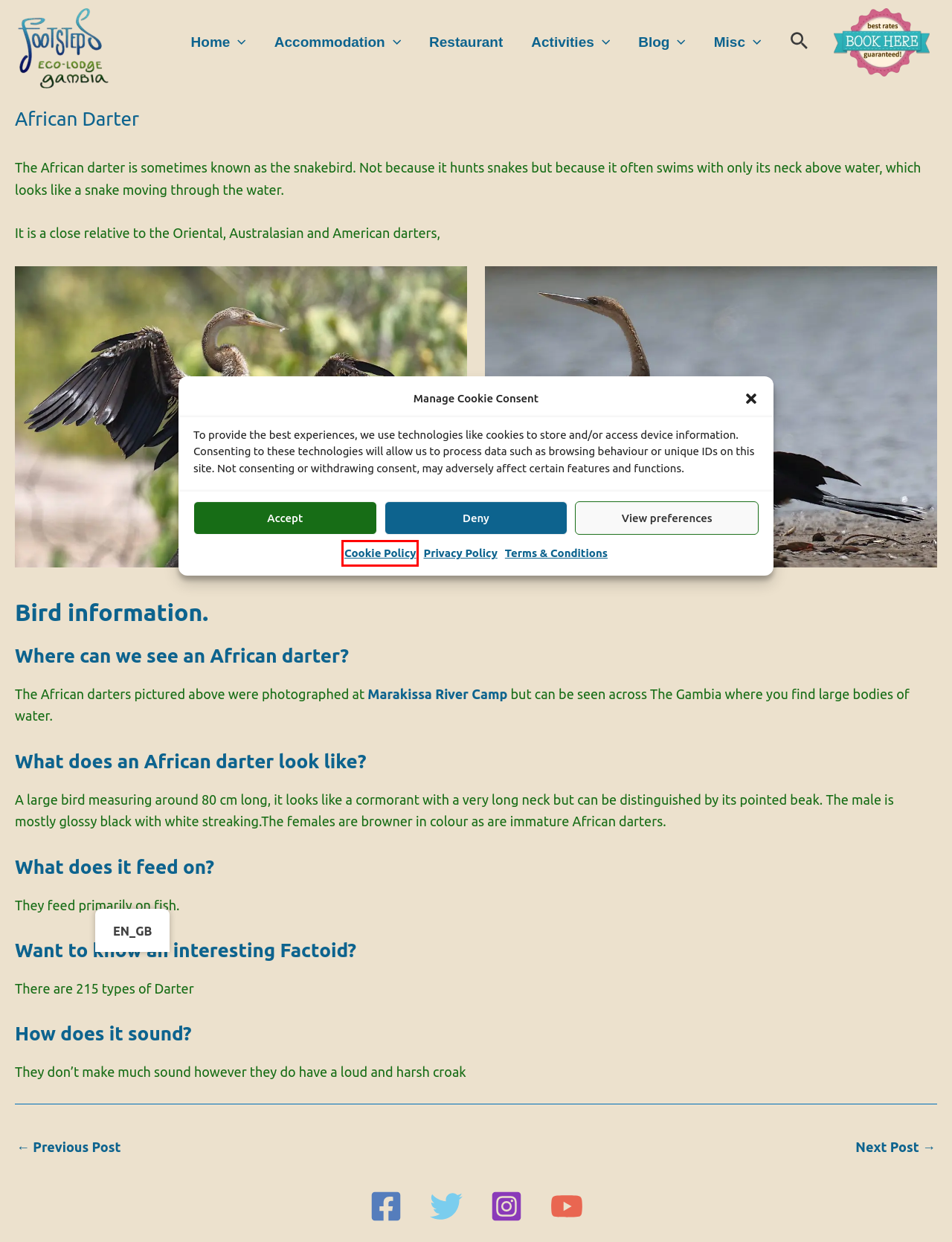Review the screenshot of a webpage that includes a red bounding box. Choose the webpage description that best matches the new webpage displayed after clicking the element within the bounding box. Here are the candidates:
A. Booking Terms & Conditions – Footsteps Eco-Lodge
B. Booking Pages
C. Privacy Policy – Footsteps Eco-Lodge
D. Cookie Policy – Footsteps Eco-Lodge
E. Discover Magical Gambia Holidays – Footsteps Eco-Lodge
F. Red-throated Bee-eater – Footsteps Eco-Lodge
G. Marakissa Rivercamp> Welcome
H. Gambia accommodation fr £245 pppw – Footsteps Eco-Lodge

D